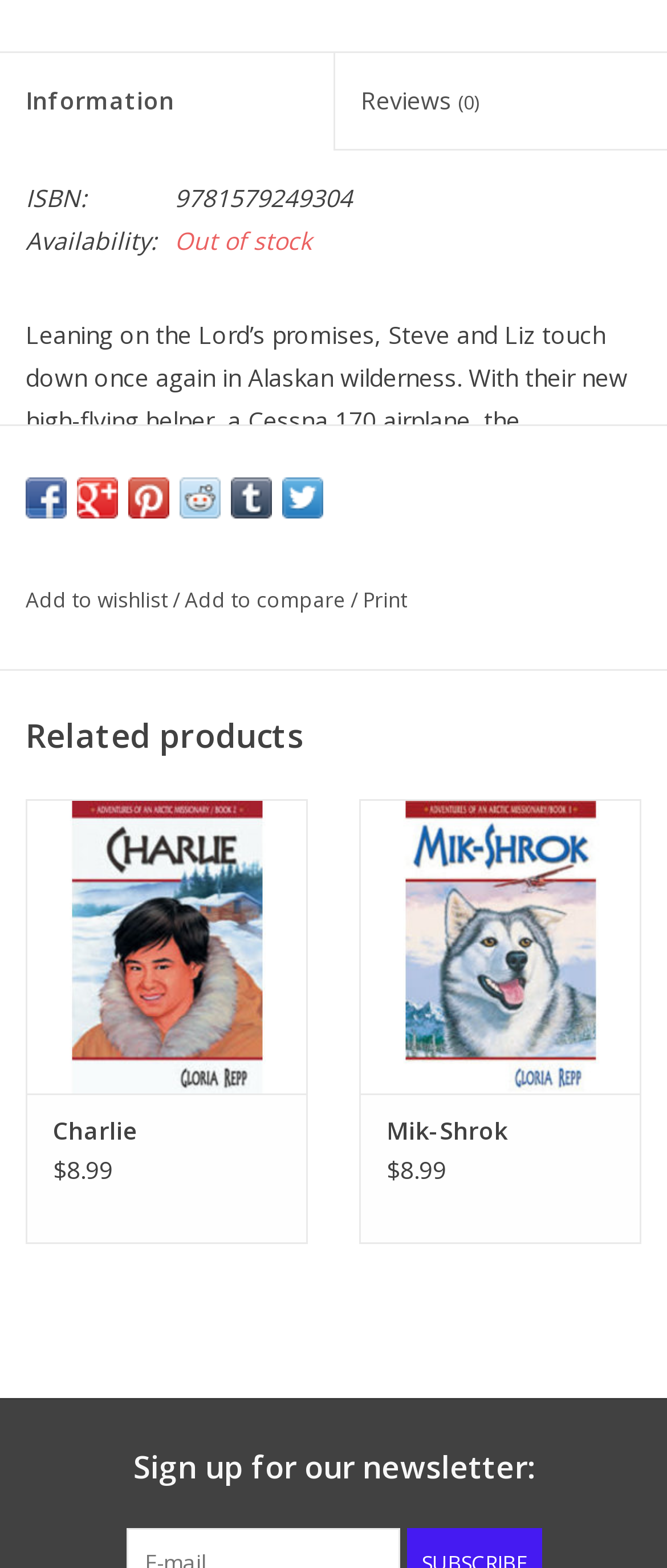Find the bounding box coordinates for the area that should be clicked to accomplish the instruction: "View 'Charlie' product".

[0.038, 0.509, 0.462, 0.698]